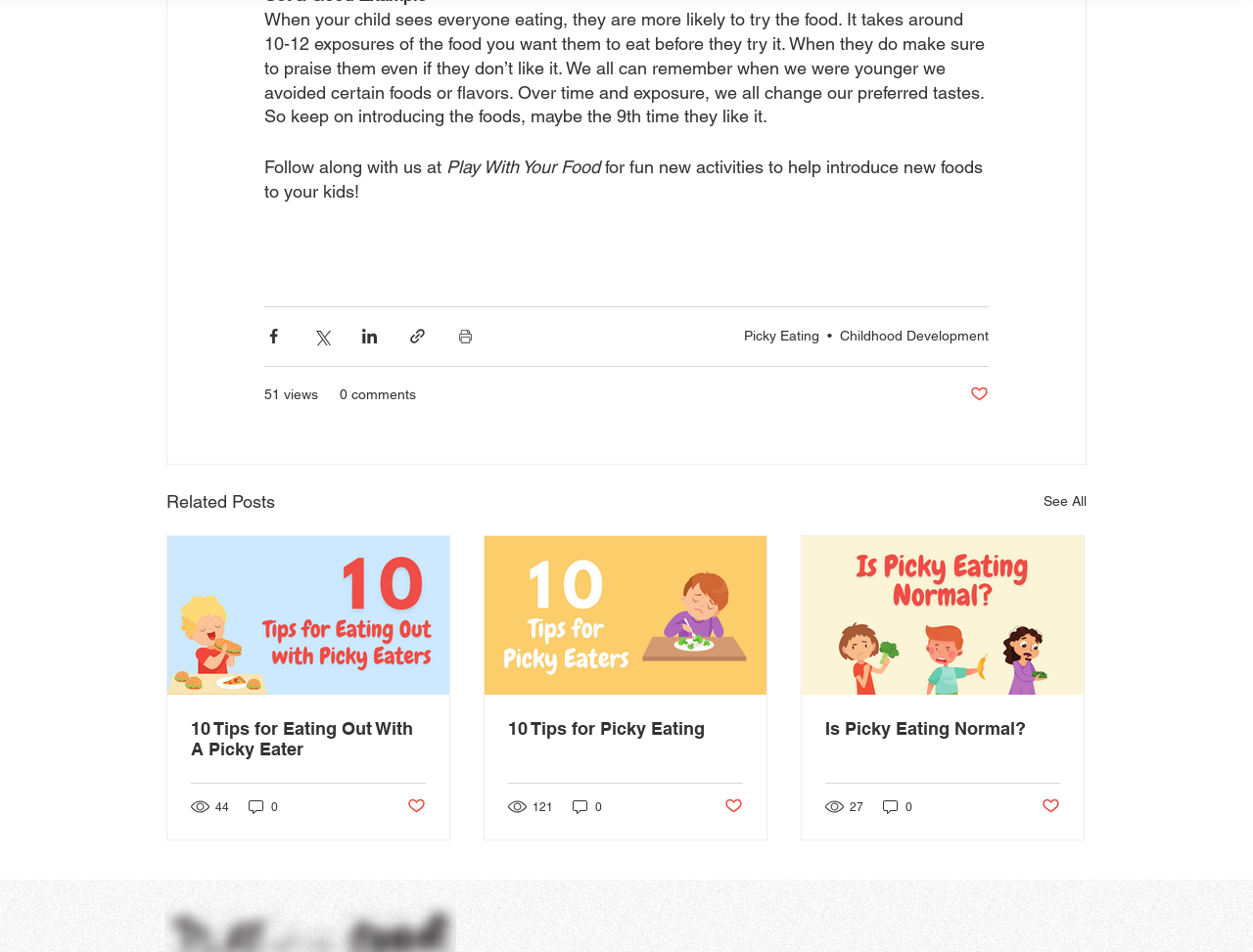Could you provide the bounding box coordinates for the portion of the screen to click to complete this instruction: "Read the article about 10 Tips for Eating Out With A Picky Eater"?

[0.152, 0.754, 0.34, 0.797]